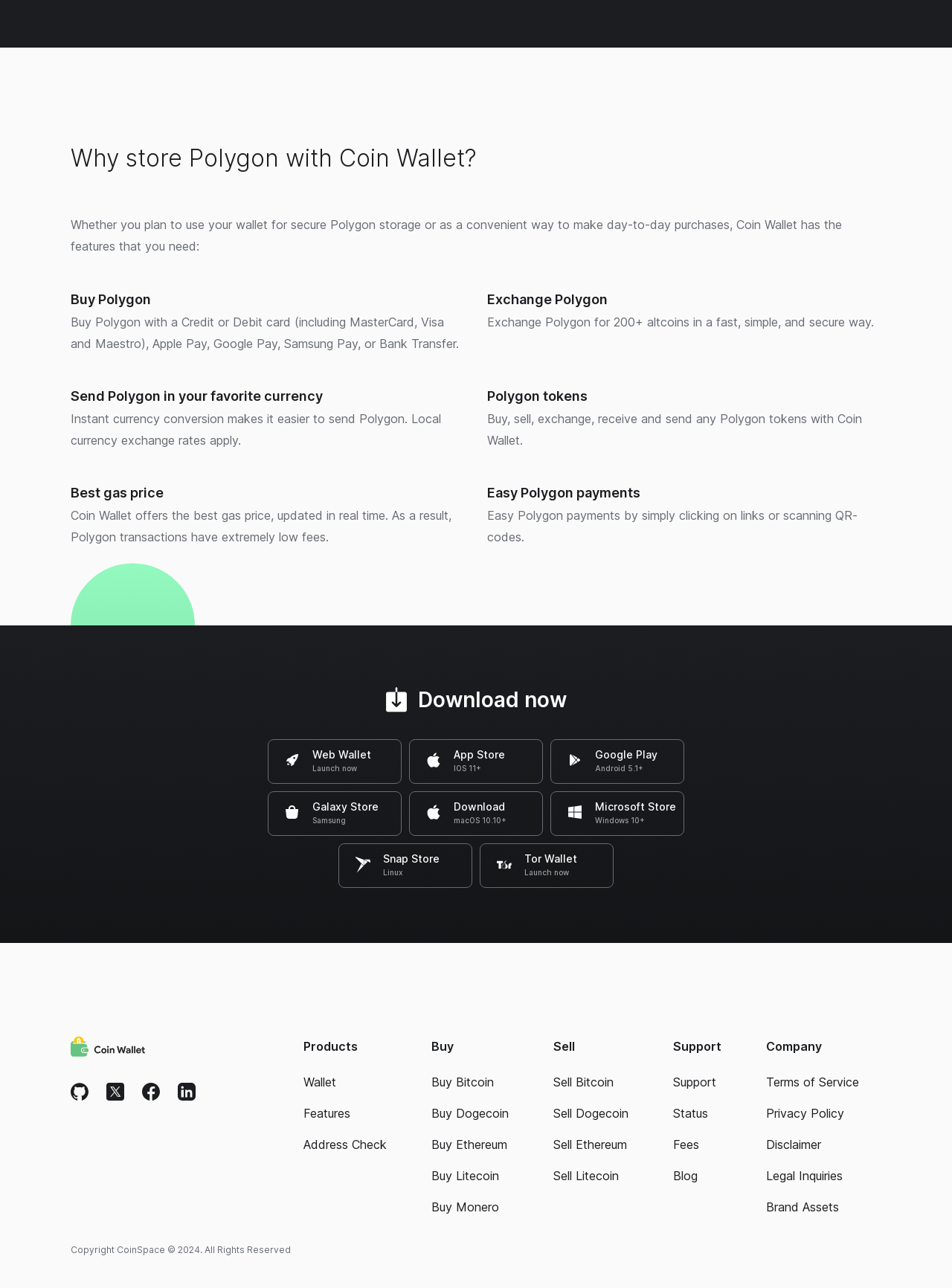Using the webpage screenshot, find the UI element described by Brand Assets. Provide the bounding box coordinates in the format (top-left x, top-left y, bottom-right x, bottom-right y), ensuring all values are floating point numbers between 0 and 1.

[0.793, 0.928, 0.914, 0.946]